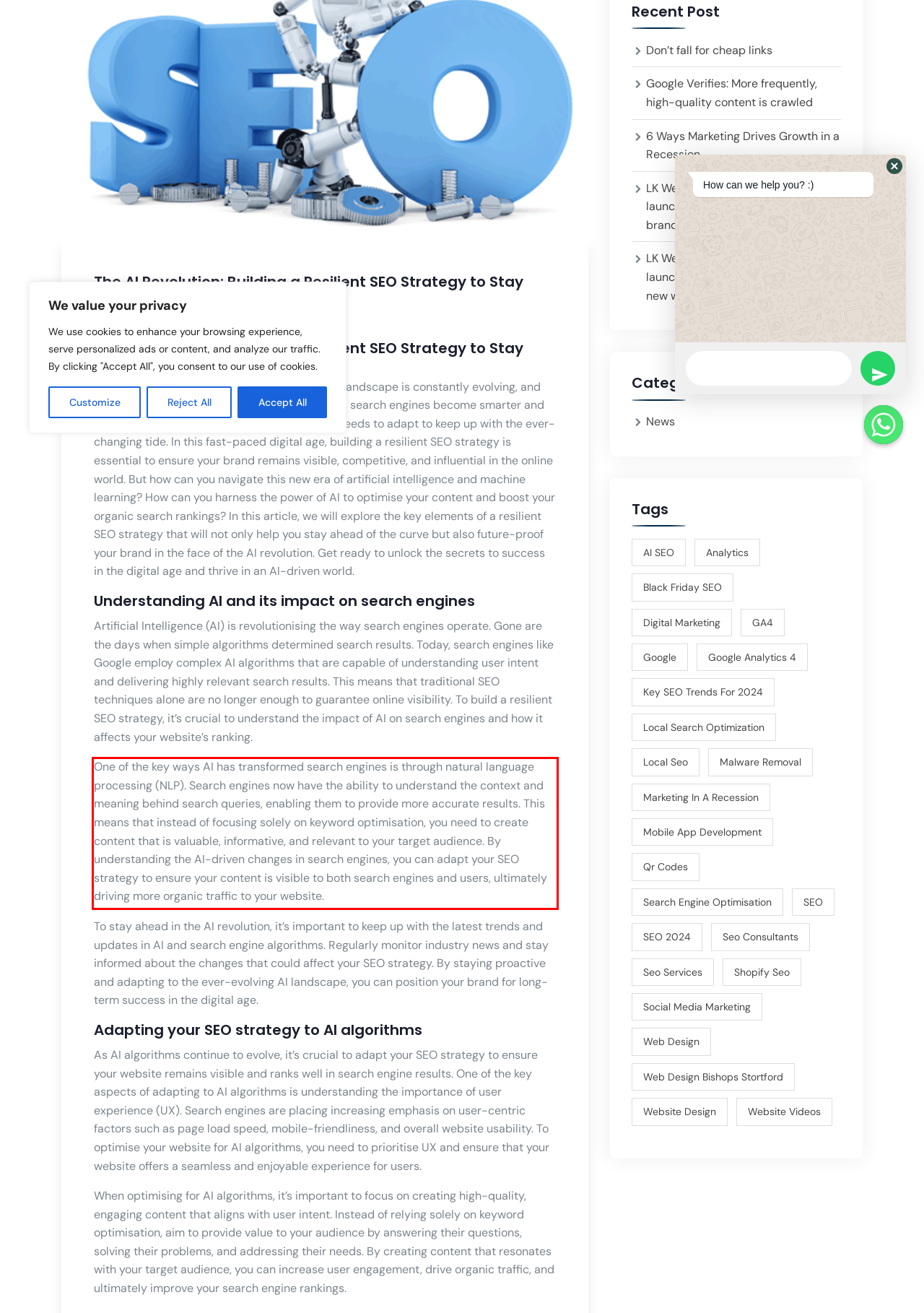Identify and extract the text within the red rectangle in the screenshot of the webpage.

One of the key ways AI has transformed search engines is through natural language processing (NLP). Search engines now have the ability to understand the context and meaning behind search queries, enabling them to provide more accurate results. This means that instead of focusing solely on keyword optimisation, you need to create content that is valuable, informative, and relevant to your target audience. By understanding the AI-driven changes in search engines, you can adapt your SEO strategy to ensure your content is visible to both search engines and users, ultimately driving more organic traffic to your website.